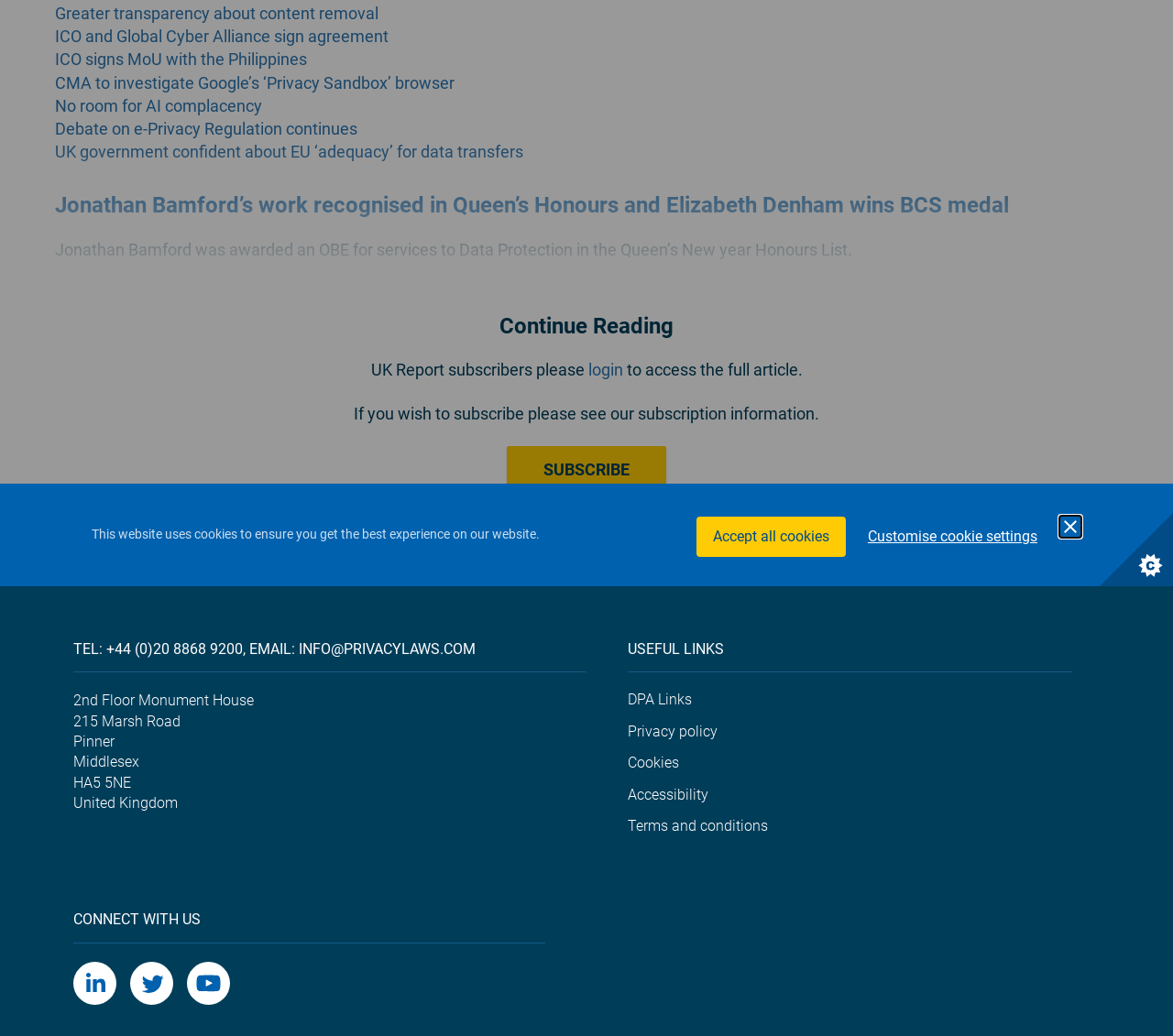Identify the bounding box of the UI component described as: "Trending".

None